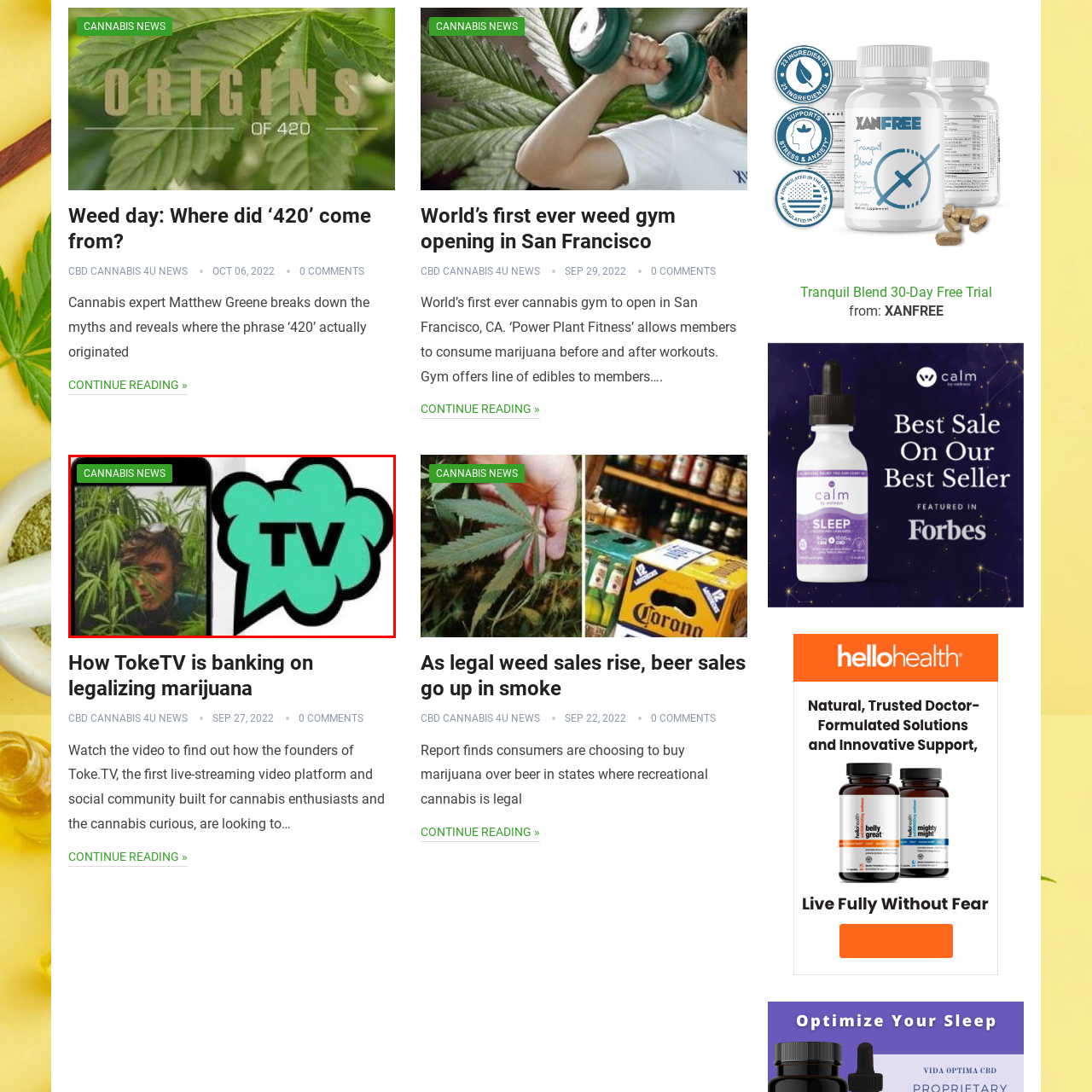Describe extensively the image content marked by the red bounding box.

The image features a young individual partially obscured by lush cannabis plants, emphasizing the connection between individuals and the cannabis culture. Positioned next to the person is a vibrant green speech bubble with the letters "TV" inside, symbolizing TokeTV, a platform dedicated to cannabis enthusiasts and education. This visual captures the essence of cannabis news and media, highlighting TokeTV's role in providing a live-streaming video experience tailored for those interested in cannabis-related topics. The overall composition reflects a blend of personal engagement with the cannabis plant and the digital community surrounding its culture.